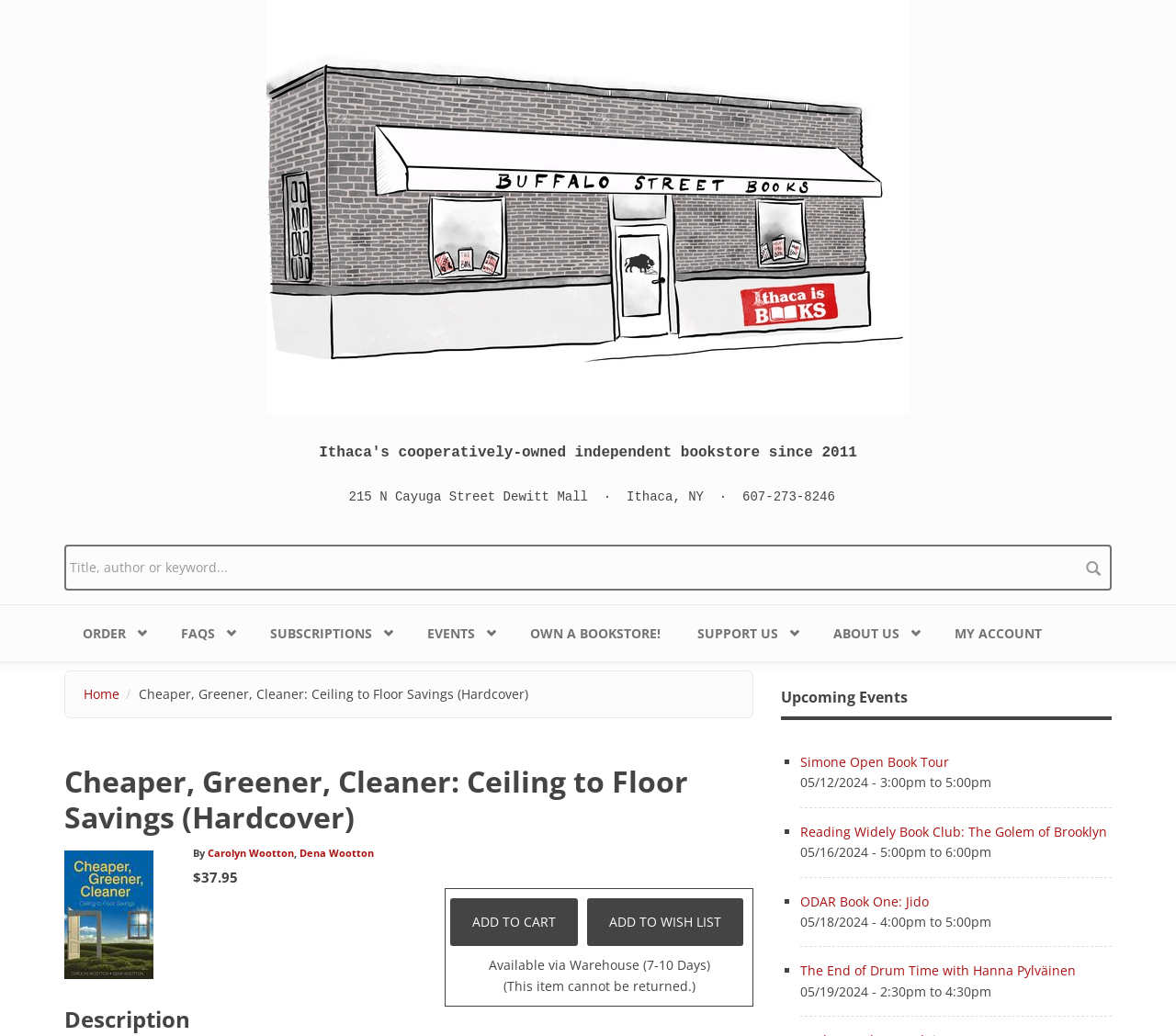Predict the bounding box coordinates for the UI element described as: "title="Home"". The coordinates should be four float numbers between 0 and 1, presented as [left, top, right, bottom].

[0.227, 0.189, 0.773, 0.206]